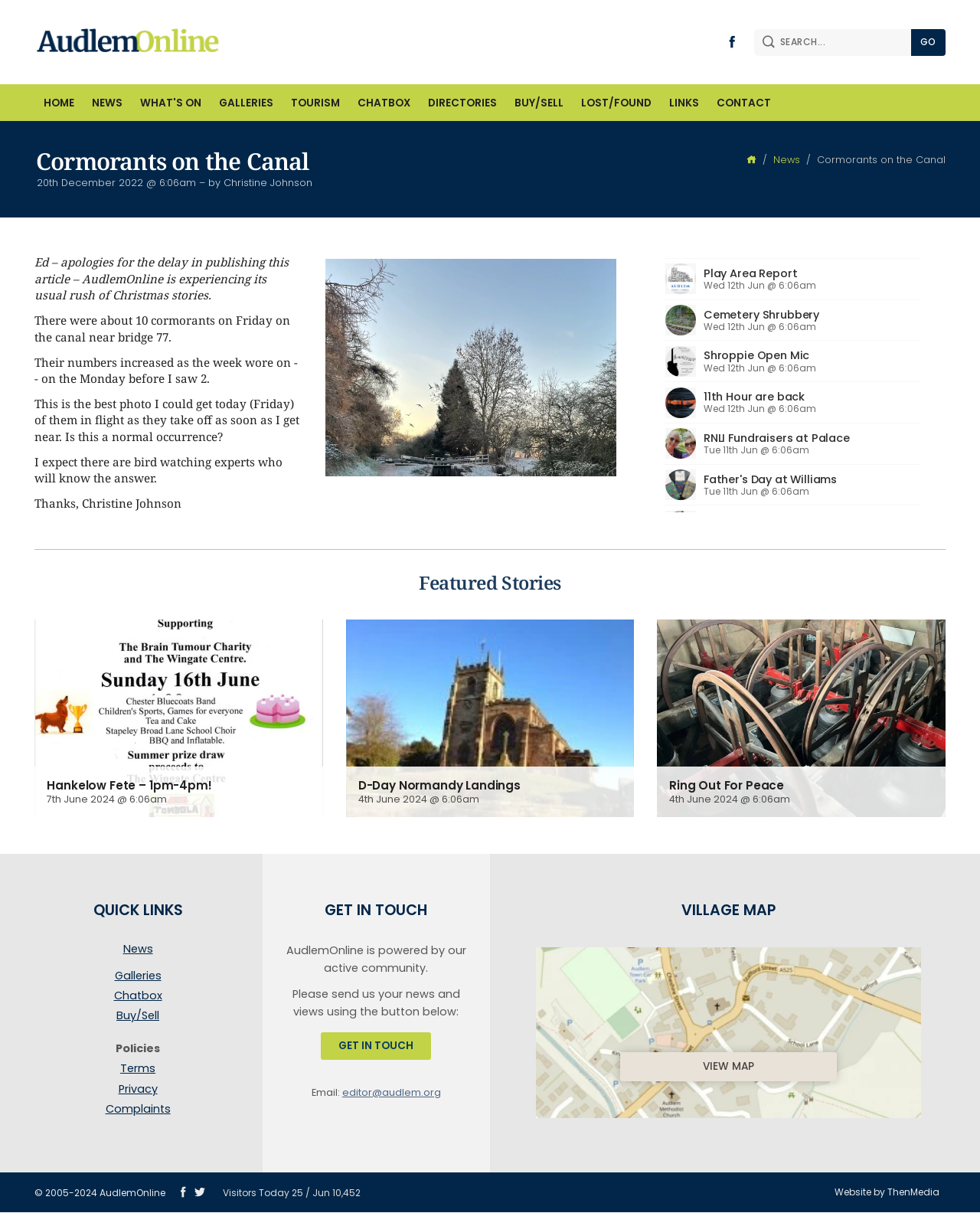Please locate the bounding box coordinates of the element's region that needs to be clicked to follow the instruction: "Read news". The bounding box coordinates should be provided as four float numbers between 0 and 1, i.e., [left, top, right, bottom].

[0.789, 0.126, 0.816, 0.137]